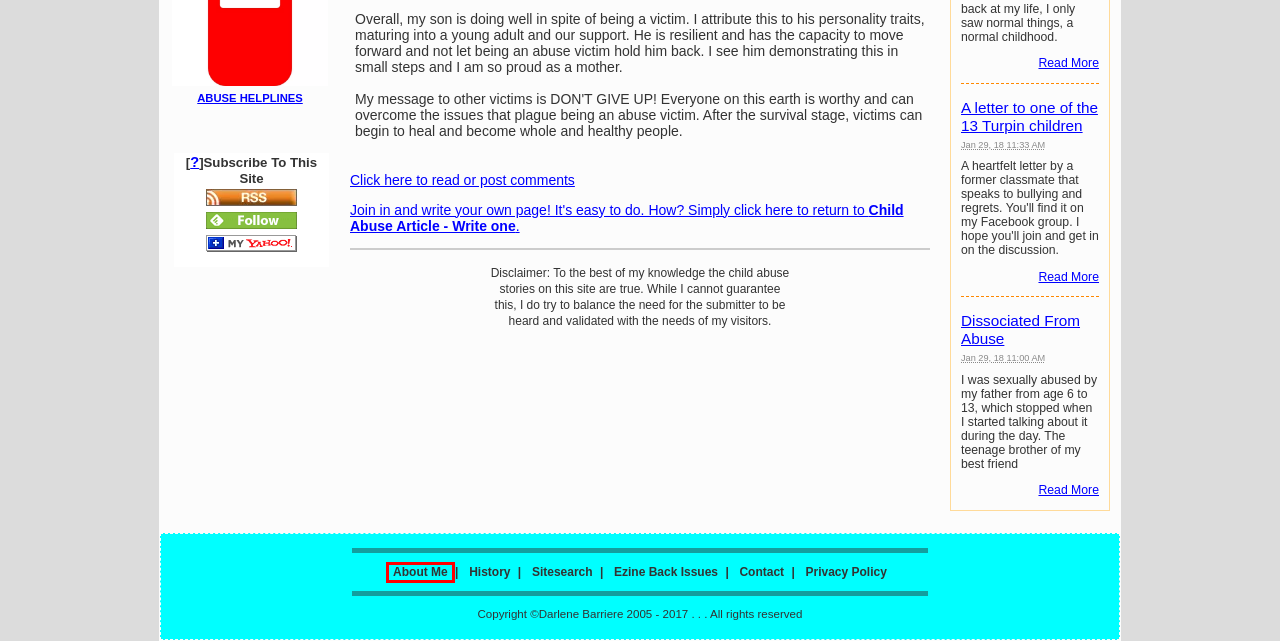Observe the webpage screenshot and focus on the red bounding box surrounding a UI element. Choose the most appropriate webpage description that corresponds to the new webpage after clicking the element in the bounding box. Here are the candidates:
A. Abuse Helplines
B. Yahoo
C. Child Abuse: News, articles and essays- read or write one here!
D. Child Abuse Effects Site Search: Use this page to find information on this site.
E. Comments for Resiliency a Plus, Don't Keep Abuse a Secret
F. Discusses past and current history of child abuse
G. About Me
H. Privacy Policy for www.child-abuse-effects.com

G